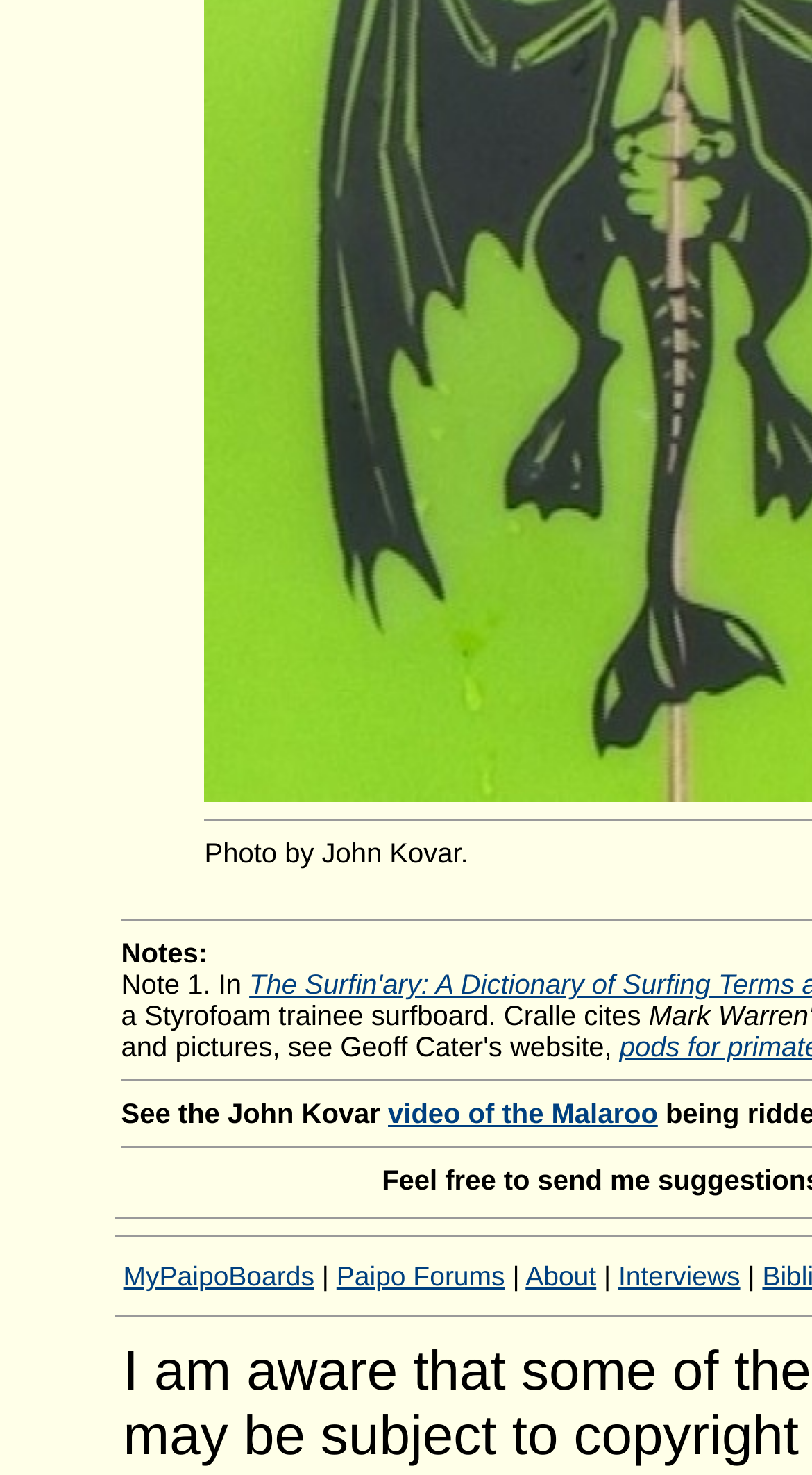What is the photographer's name?
Provide an in-depth and detailed answer to the question.

The photographer's name is mentioned in the static text 'Photo by John Kovar.' at the top of the webpage.